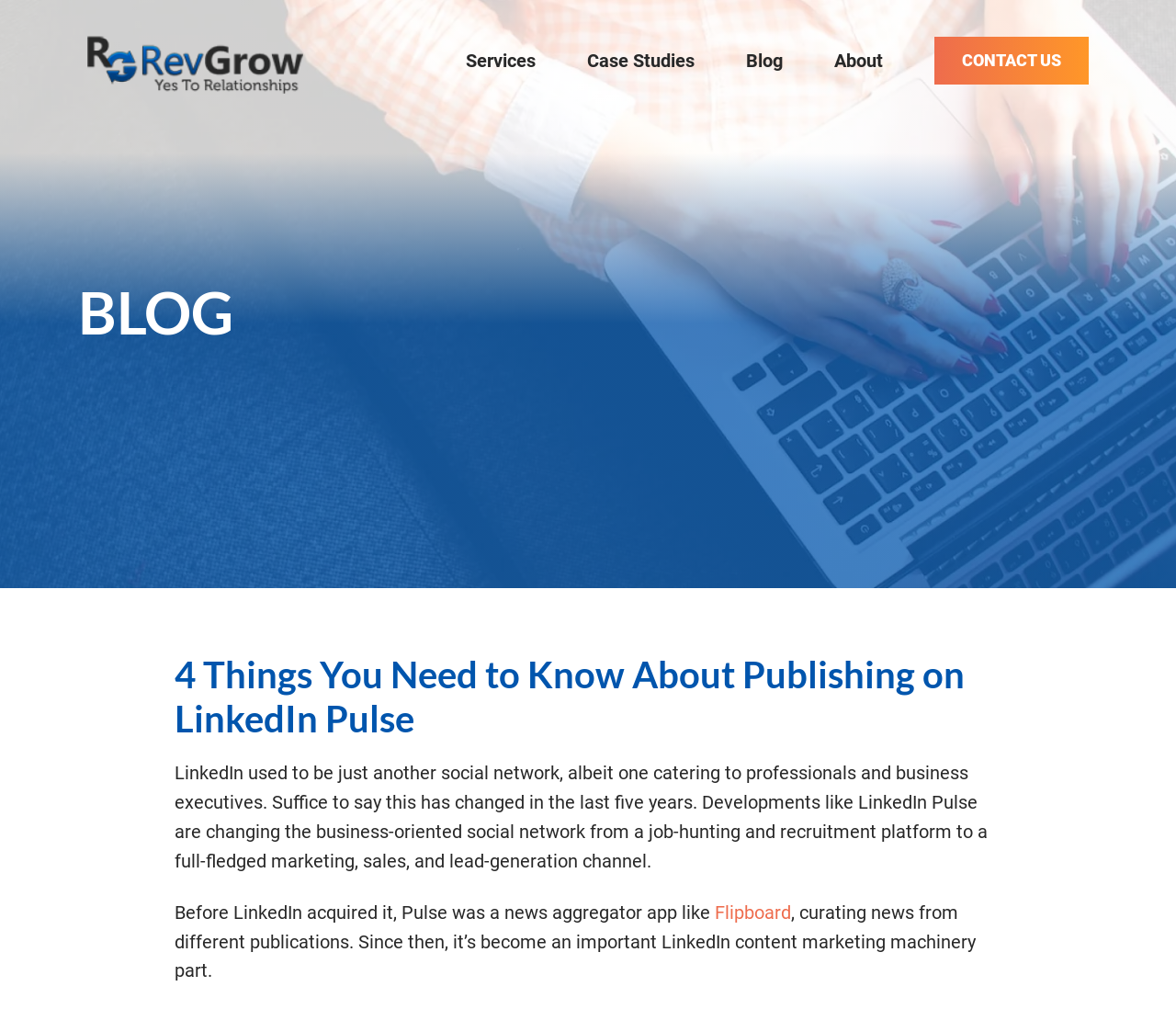What was LinkedIn Pulse before it was acquired?
Provide a detailed answer to the question, using the image to inform your response.

According to the webpage, before LinkedIn acquired it, Pulse was a news aggregator app, similar to Flipboard, which curated news from different publications.